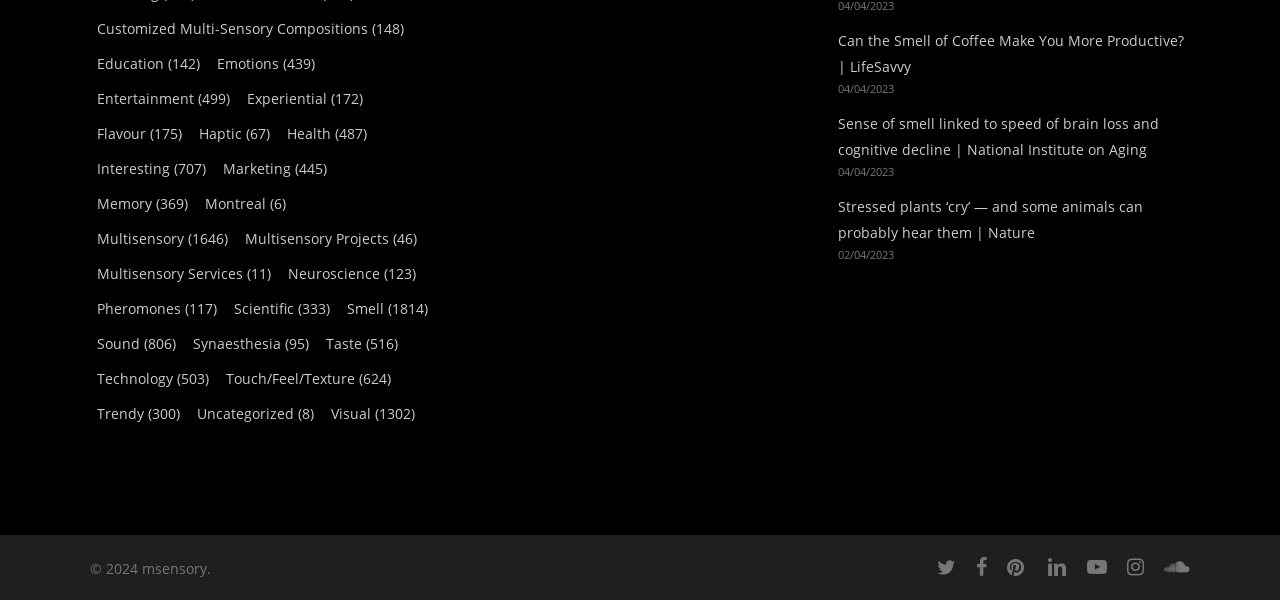Find the bounding box coordinates of the element's region that should be clicked in order to follow the given instruction: "Click on 'twitter'". The coordinates should consist of four float numbers between 0 and 1, i.e., [left, top, right, bottom].

[0.732, 0.925, 0.747, 0.965]